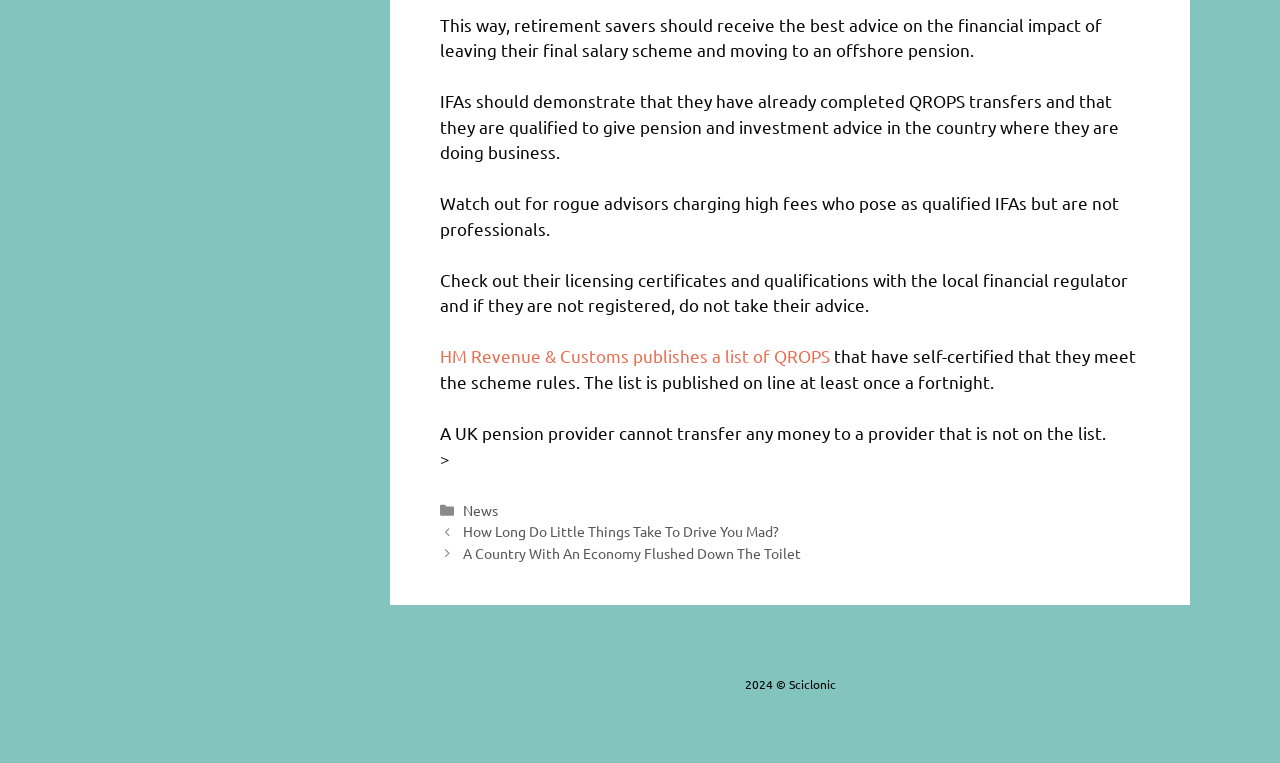Return the bounding box coordinates of the UI element that corresponds to this description: "News". The coordinates must be given as four float numbers in the range of 0 and 1, [left, top, right, bottom].

[0.362, 0.656, 0.389, 0.68]